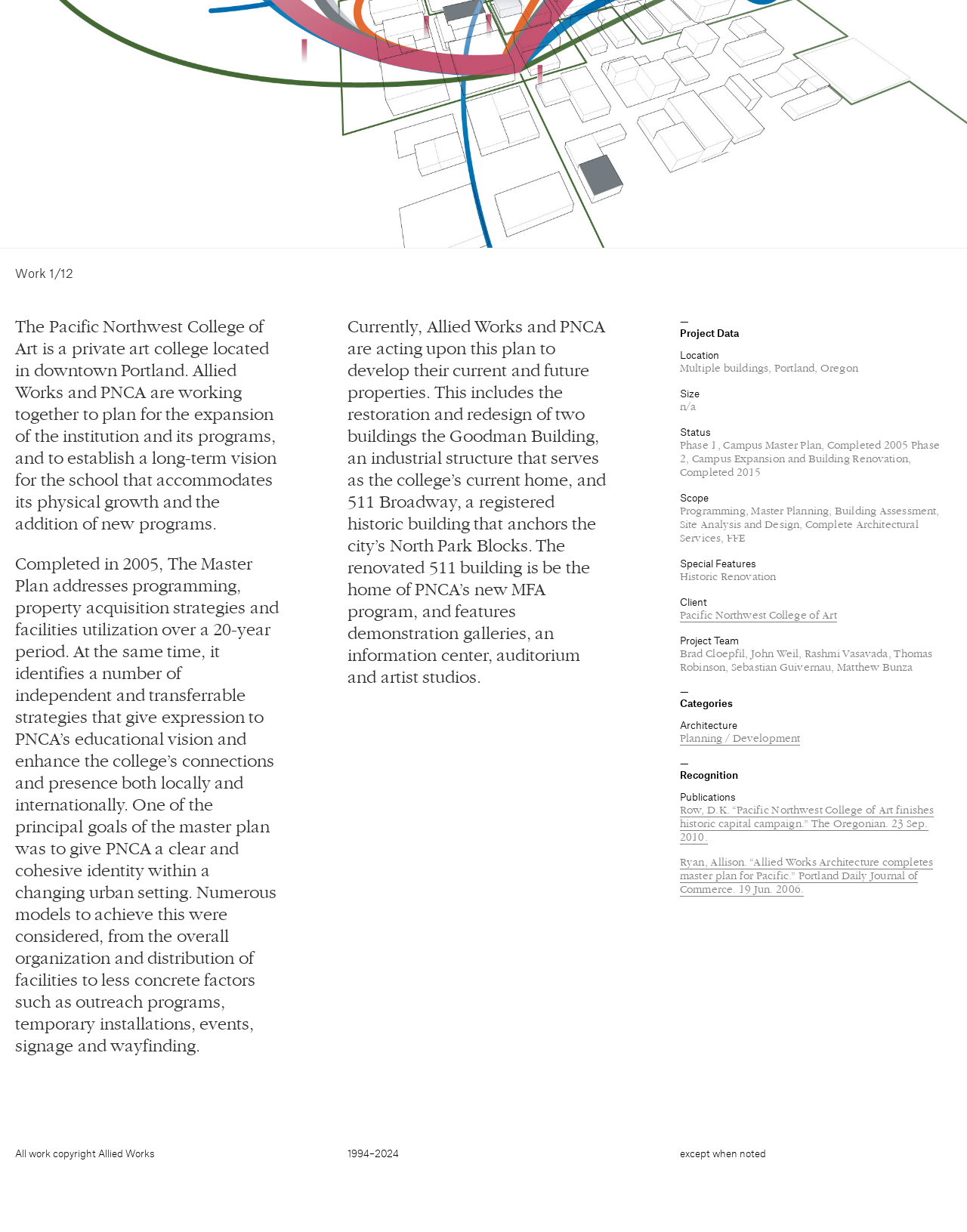Identify the bounding box of the UI element that matches this description: "Work 1/12".

[0.016, 0.13, 0.076, 0.142]